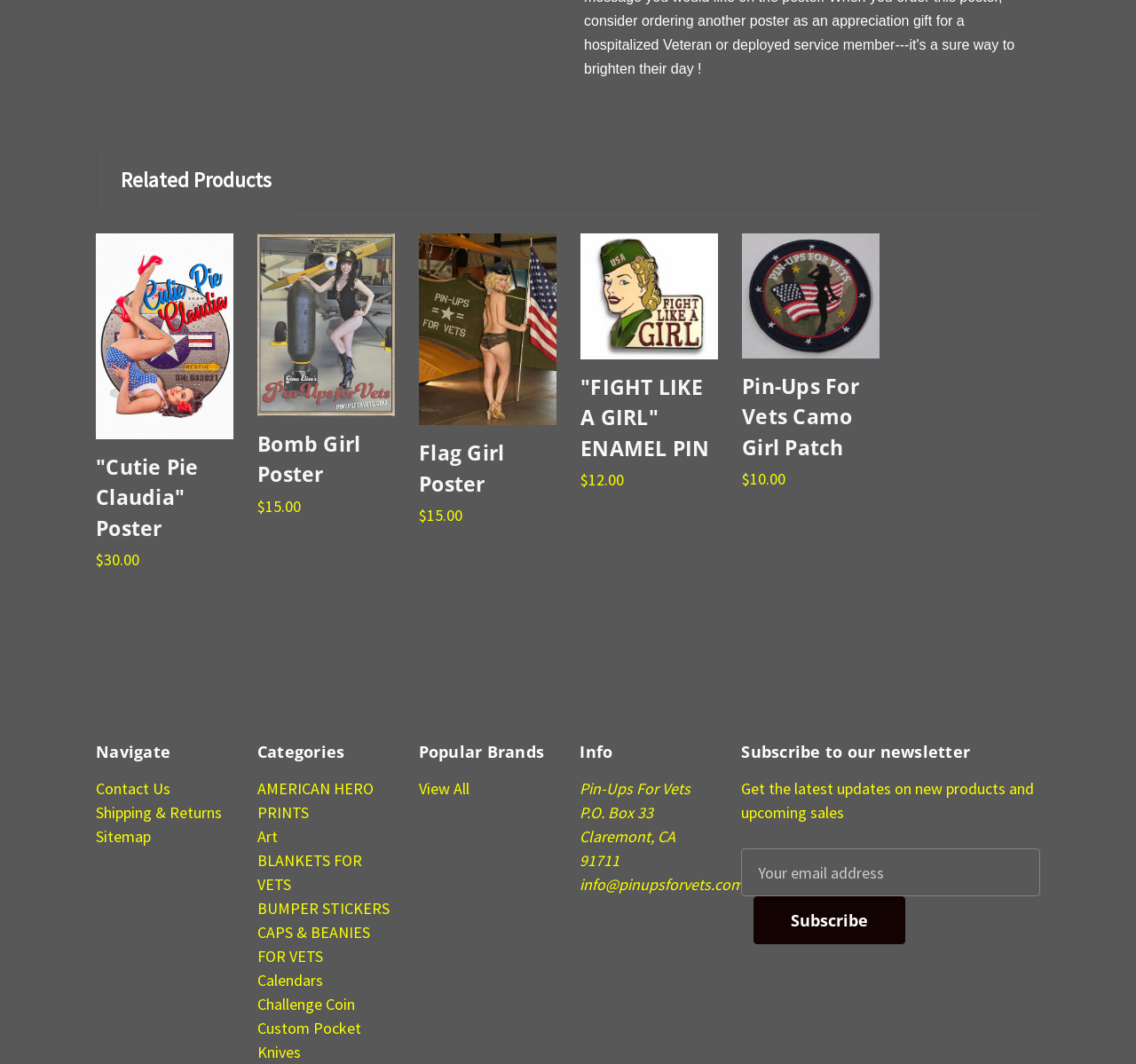Please identify the coordinates of the bounding box that should be clicked to fulfill this instruction: "View 'Cutie Pie Claudia' Poster details".

[0.084, 0.219, 0.205, 0.413]